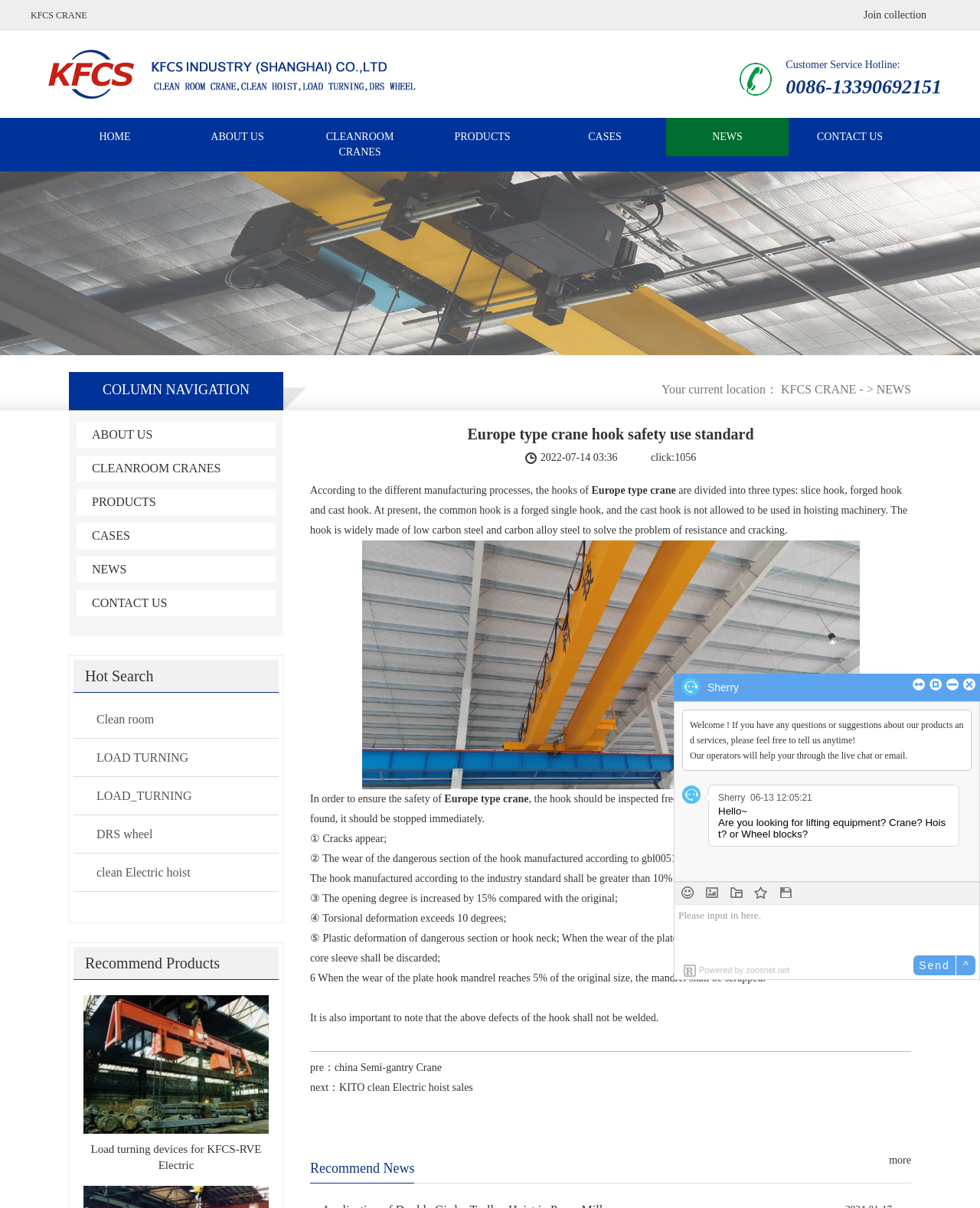Please reply to the following question with a single word or a short phrase:
What is the company name displayed on the top?

KFCS CRANE